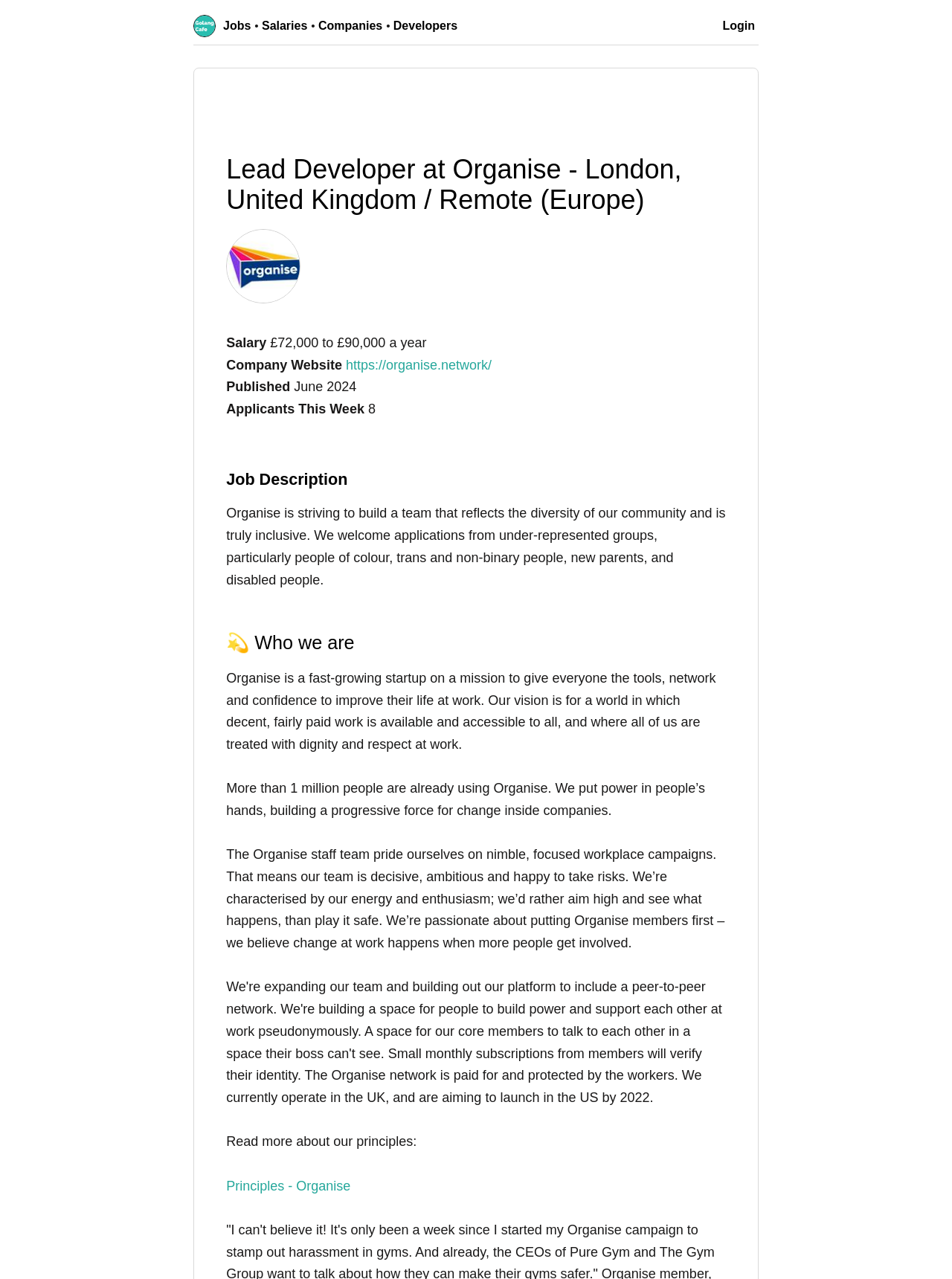Give a detailed account of the webpage, highlighting key information.

This webpage is a job posting for a Lead Developer position at Organise, a startup company based in London, United Kingdom, with the option to work remotely in Europe. At the top of the page, there is a Golang Cafe logo, followed by a navigation menu with links to "Jobs", "Salaries", "Companies", "Developers", and "Login".

Below the navigation menu, the job title "Lead Developer at Organise - London, United Kingdom / Remote (Europe)" is prominently displayed, accompanied by the Organise logo. The job details section includes information about the salary, ranging from £72,000 to £90,000 per year, and a link to the company website.

The page also displays the publication date of the job posting, which is June 2024, and the number of applicants this week, which is 8. The job description section is divided into three parts: "Job Description", "💫 Who we are", and a section describing the company's principles. The job description explains that Organise is a fast-growing startup that aims to provide decent, fairly paid work to all, and is looking for a team that reflects the diversity of its community.

The "Who we are" section provides more information about Organise, stating that it is a progressive force for change inside companies, and that its staff team is characterized by energy, enthusiasm, and a focus on putting members first. Finally, there is a link to read more about the company's principles.